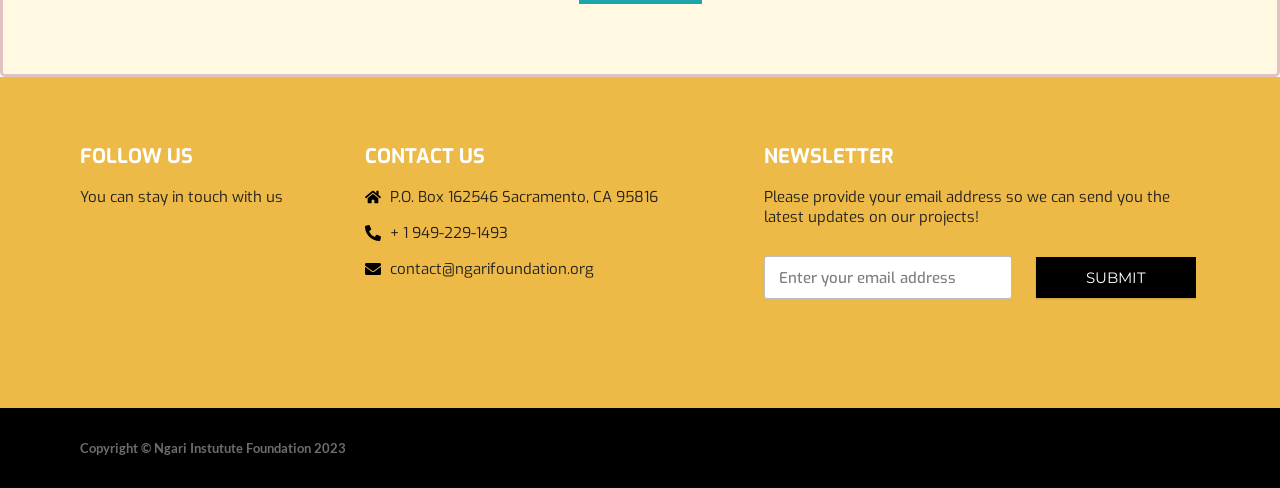Examine the image carefully and respond to the question with a detailed answer: 
What is the purpose of the textbox?

I found a textbox with a label 'Email' and a 'SUBMIT' button next to it, which suggests that the purpose of the textbox is to enter an email address to receive updates on the organization's projects.